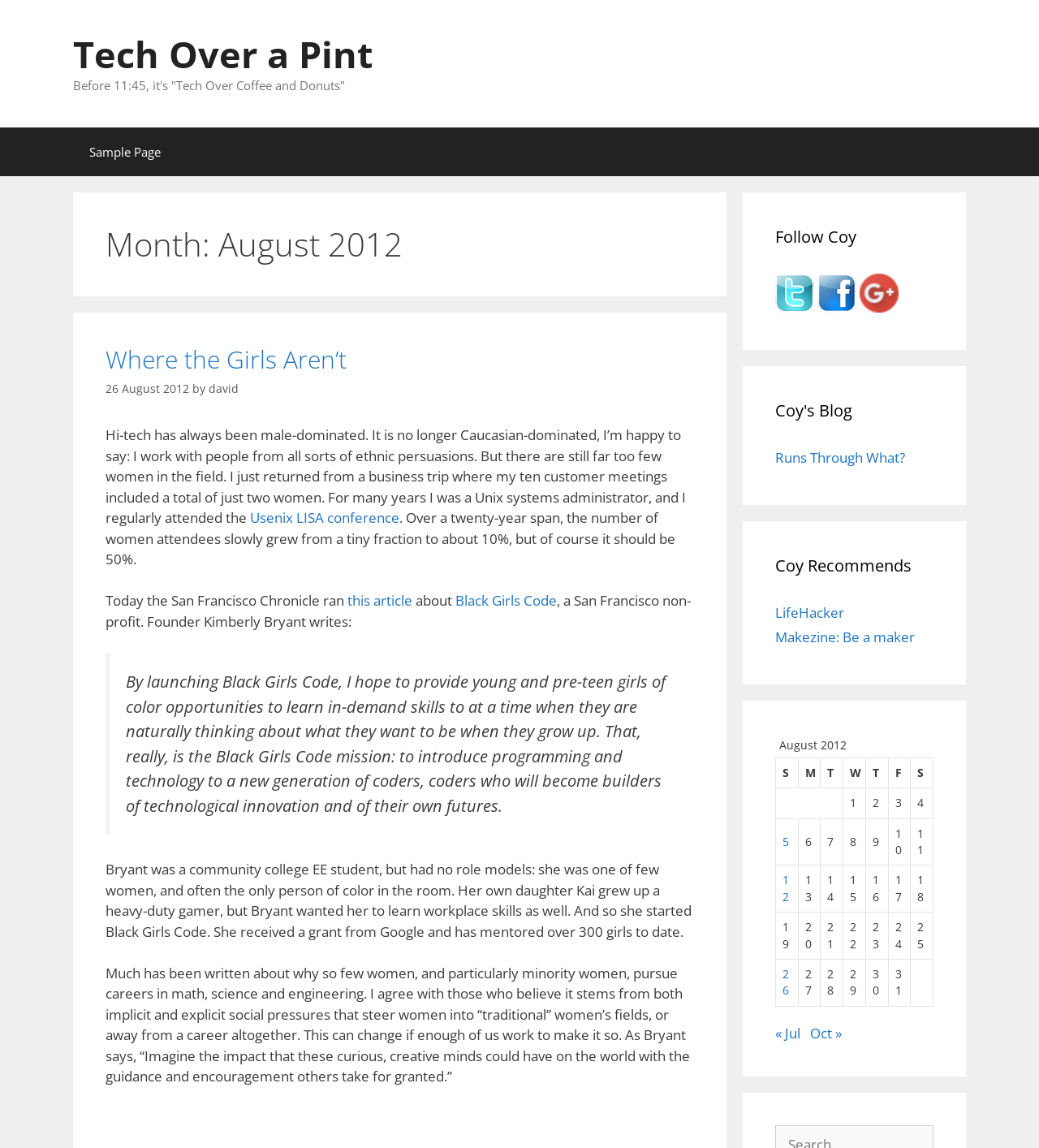What is the date of the blog post?
Give a thorough and detailed response to the question.

The date of the blog post can be found in the time element with the text '26 August 2012', which is located in the main content area of the webpage.